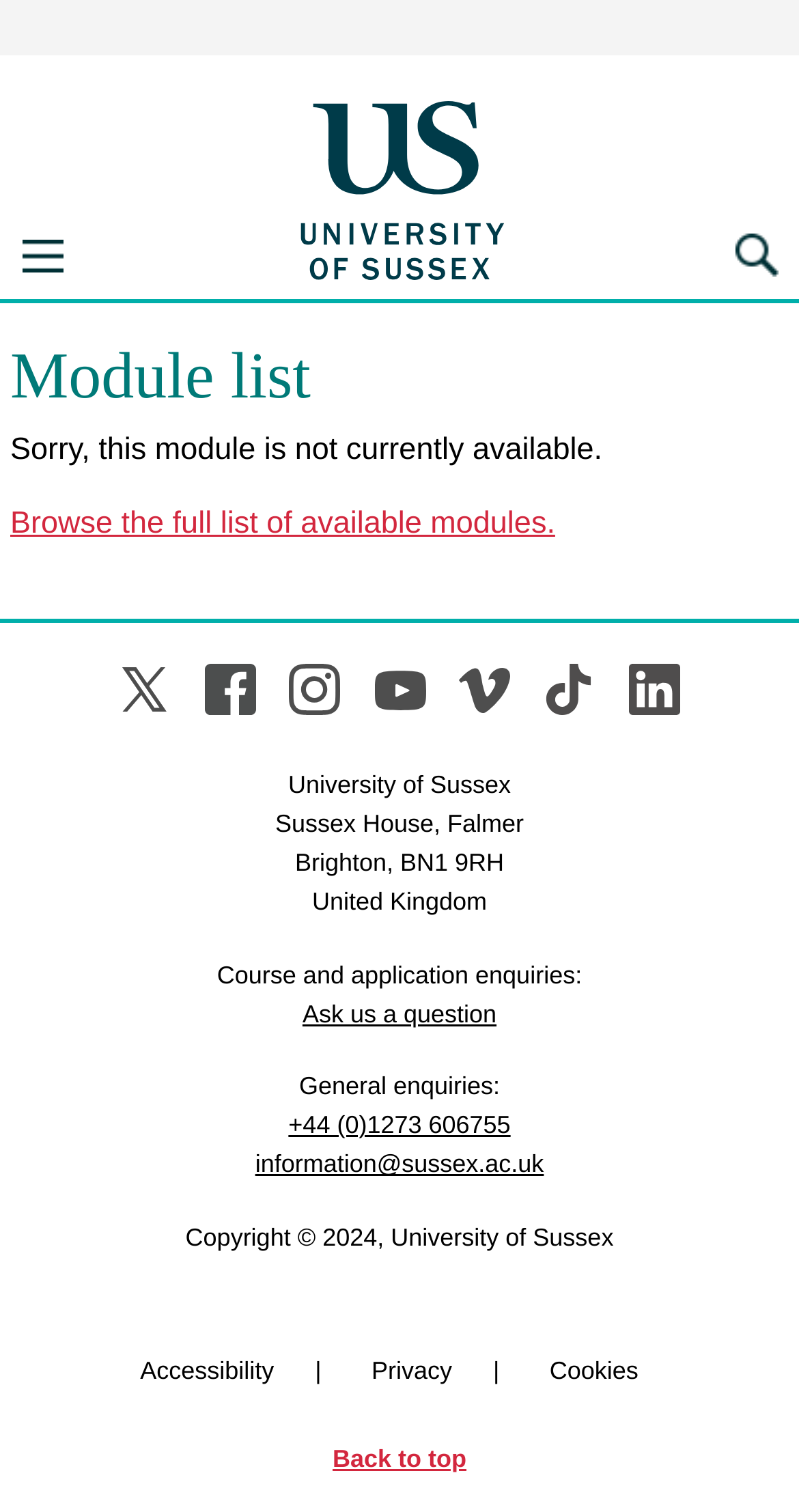Find the bounding box of the web element that fits this description: "Privacy".

[0.439, 0.891, 0.591, 0.921]